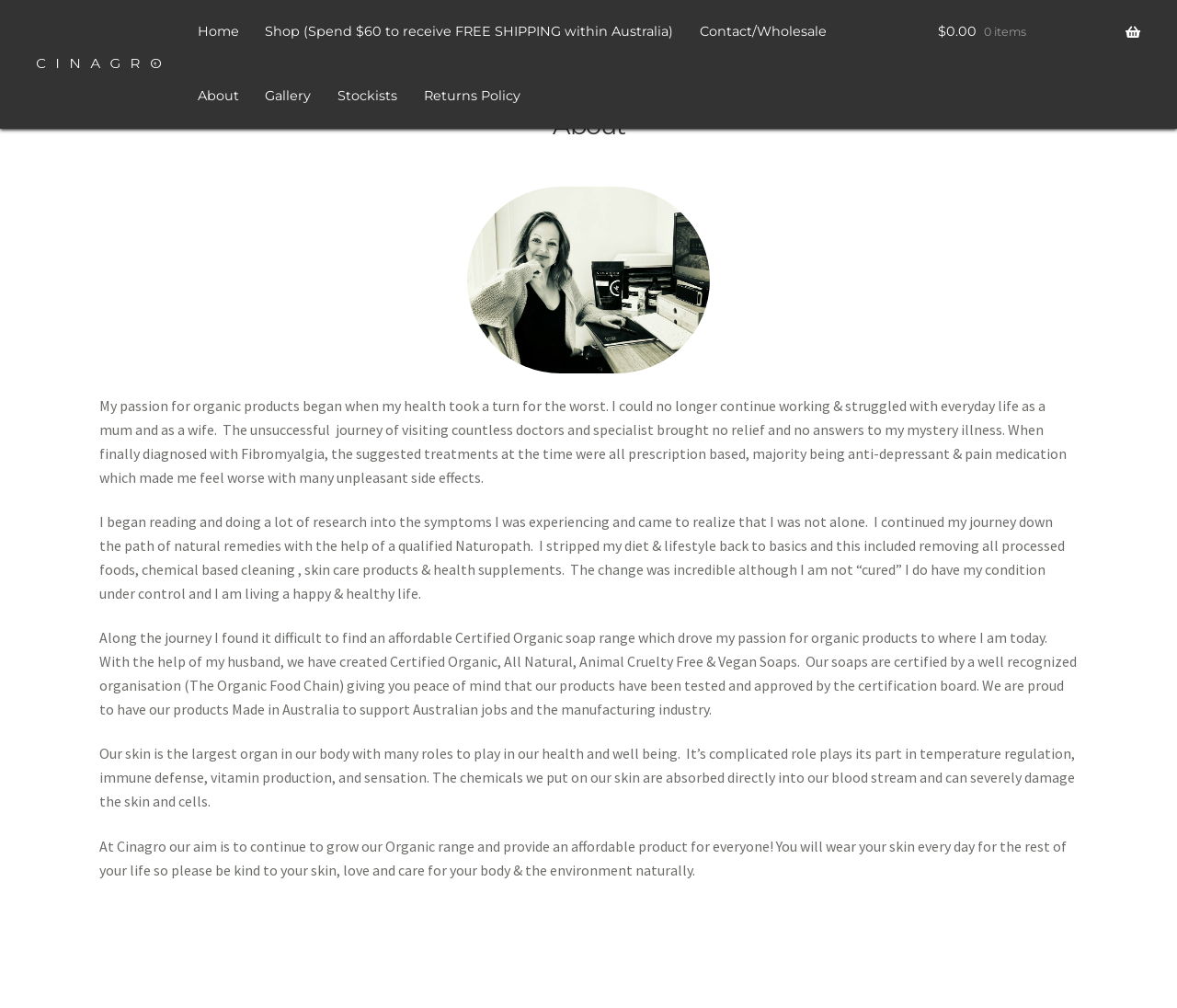Find the bounding box coordinates of the clickable region needed to perform the following instruction: "Toggle dropdown menu for keyword Bacterial Proteins / metabolism". The coordinates should be provided as four float numbers between 0 and 1, i.e., [left, top, right, bottom].

None